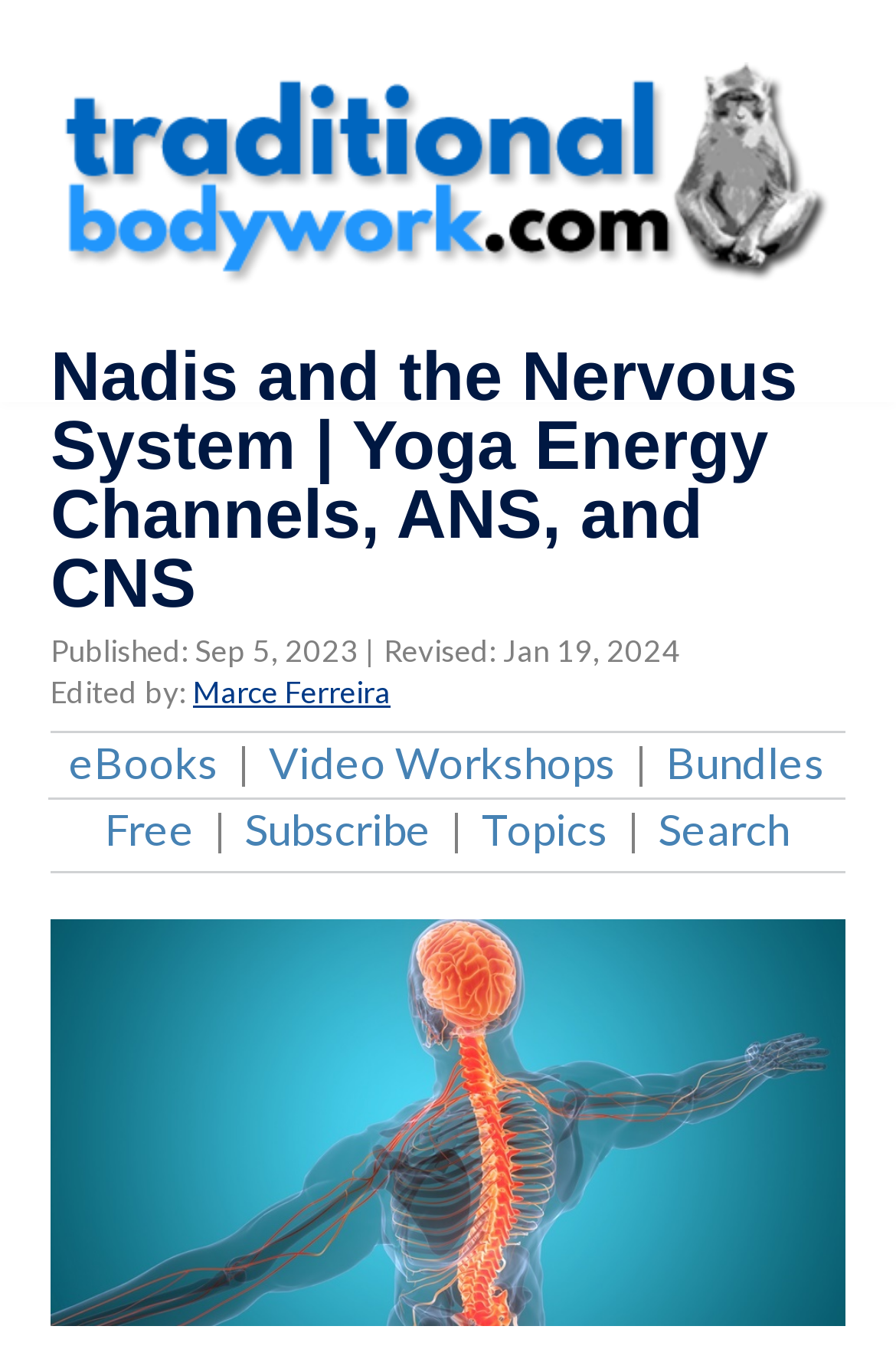Please answer the following question using a single word or phrase: 
What is the topic of the article?

Nadis and the Nervous System